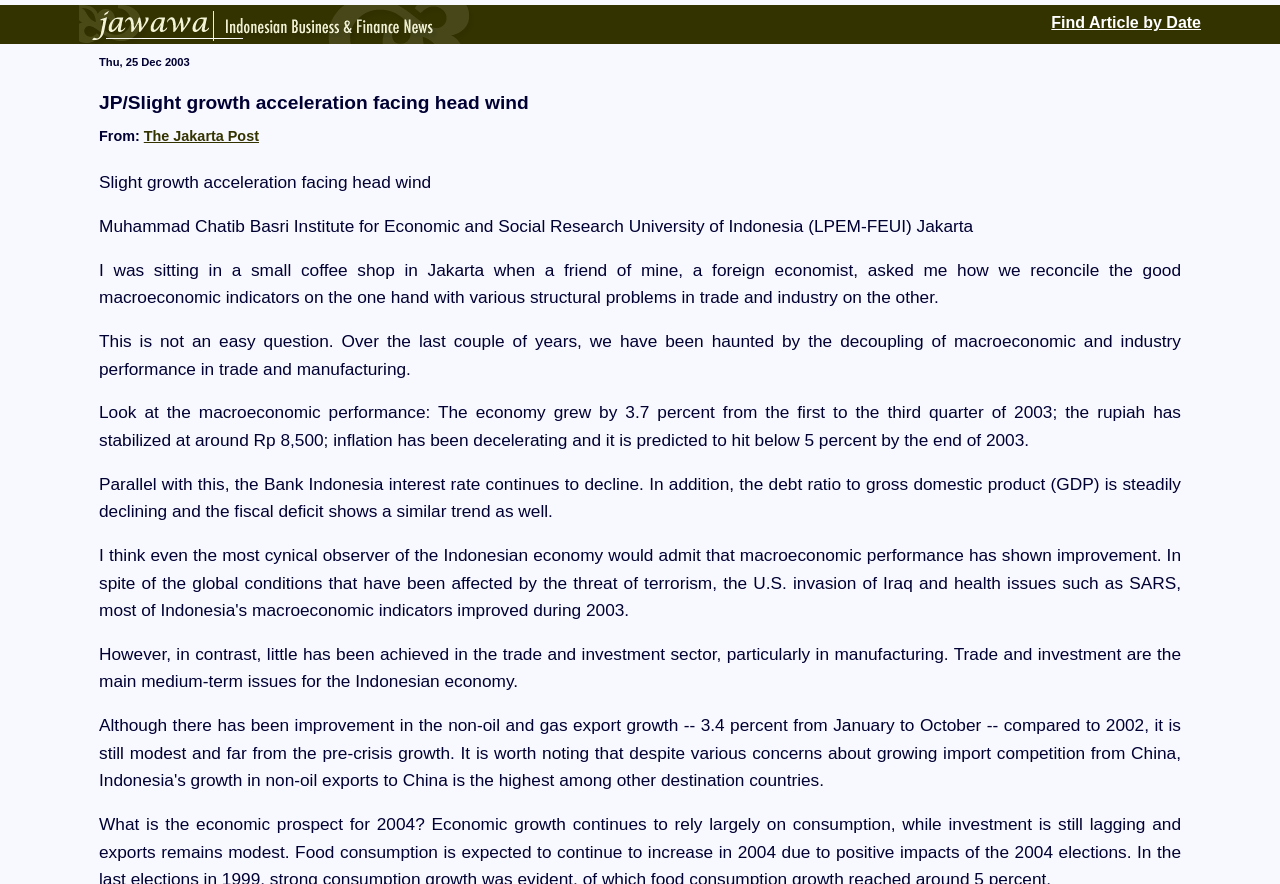Identify the bounding box for the UI element described as: "parent_node: Find Article by Date". Ensure the coordinates are four float numbers between 0 and 1, formatted as [left, top, right, bottom].

[0.062, 0.016, 0.372, 0.036]